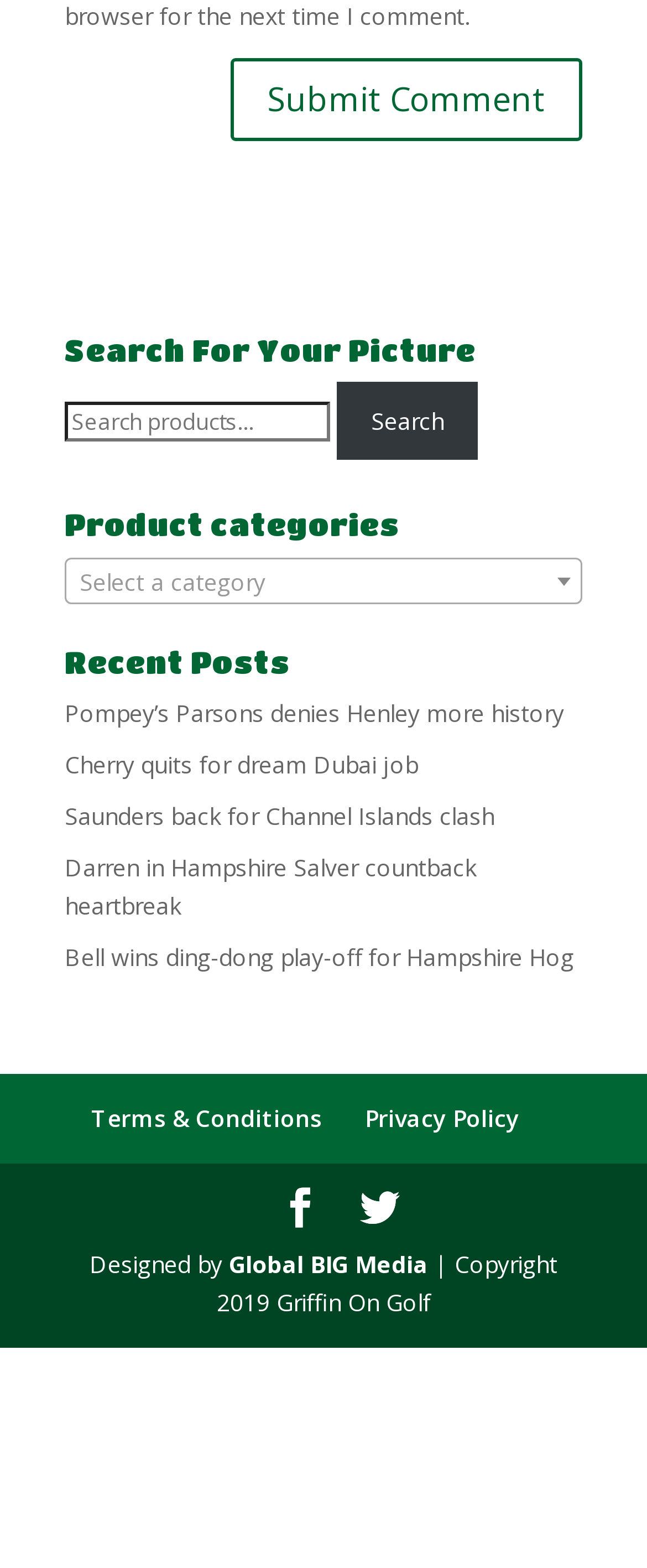How many recent posts are listed?
Utilize the image to construct a detailed and well-explained answer.

The section 'Recent Posts' lists five links to recent posts, including 'Pompey’s Parsons denies Henley more history', 'Cherry quits for dream Dubai job', and three others.